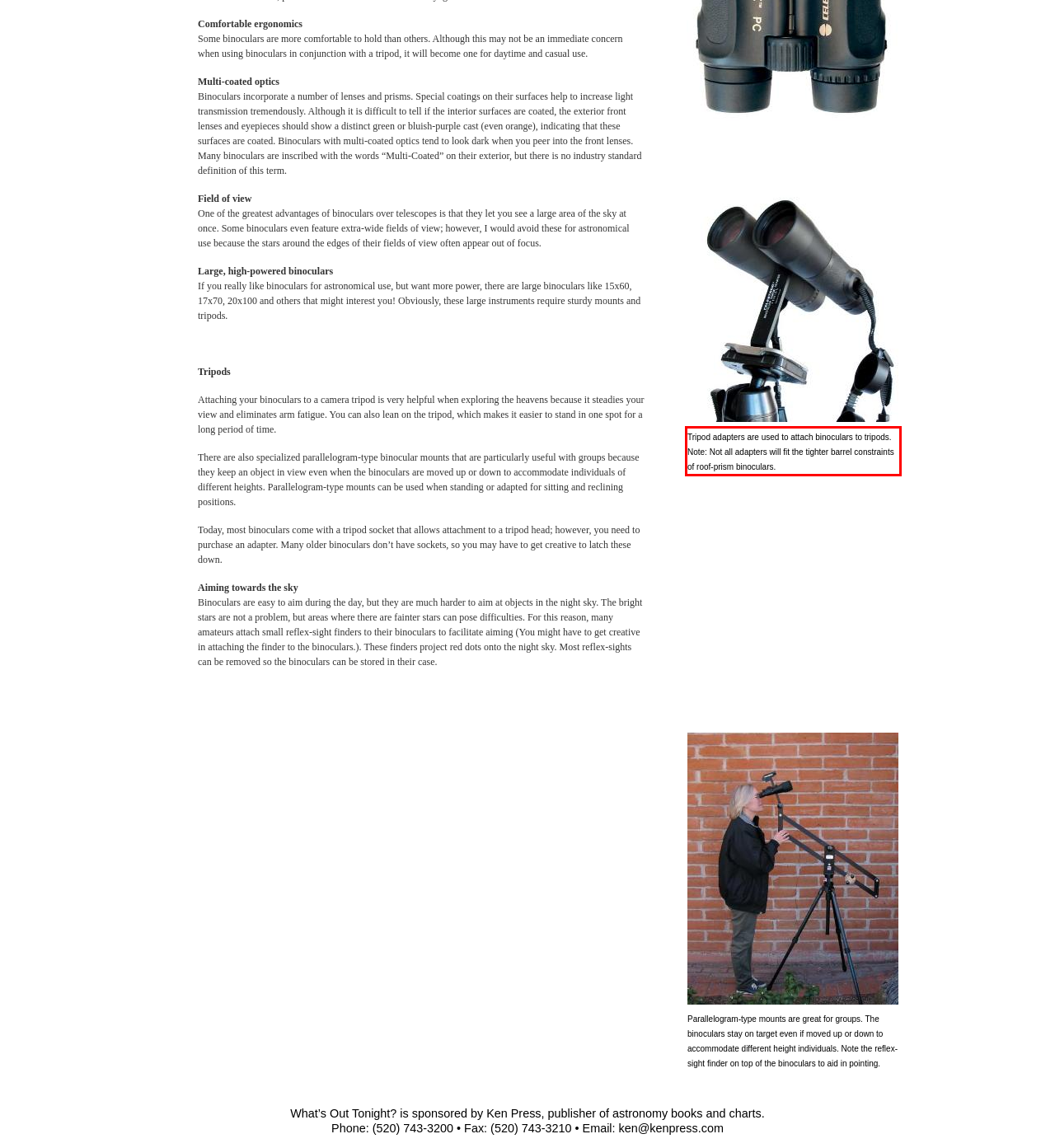You have a screenshot of a webpage, and there is a red bounding box around a UI element. Utilize OCR to extract the text within this red bounding box.

Tripod adapters are used to attach binoculars to tripods. Note: Not all adapters will fit the tighter barrel constraints of roof-prism binoculars.